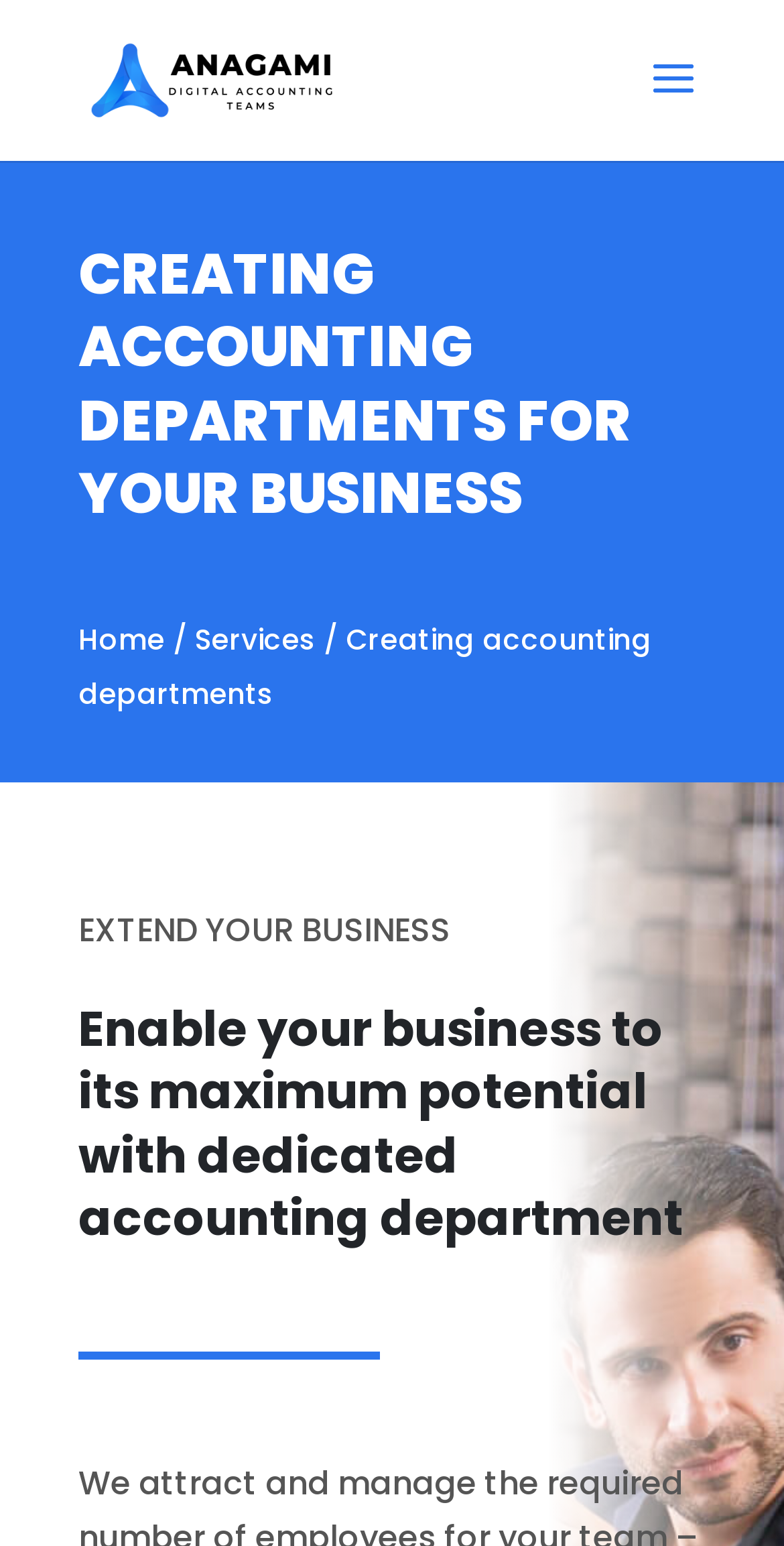Using the description: "Services", determine the UI element's bounding box coordinates. Ensure the coordinates are in the format of four float numbers between 0 and 1, i.e., [left, top, right, bottom].

[0.249, 0.4, 0.403, 0.426]